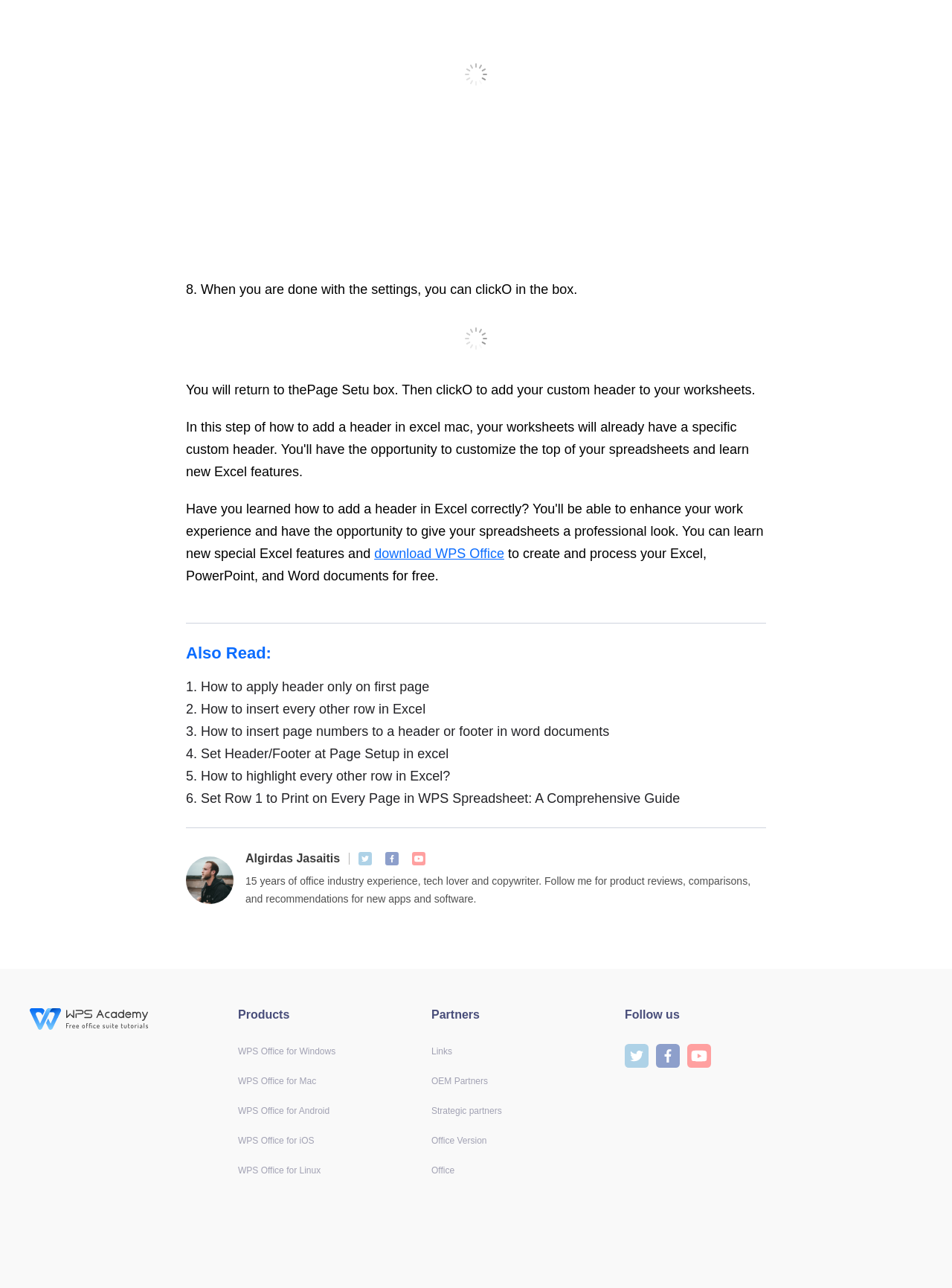What is the author's profession?
Using the image as a reference, deliver a detailed and thorough answer to the question.

The author's bio mentions that they have 15 years of office industry experience and are a tech lover and copywriter, indicating that their profession is related to writing and editing.